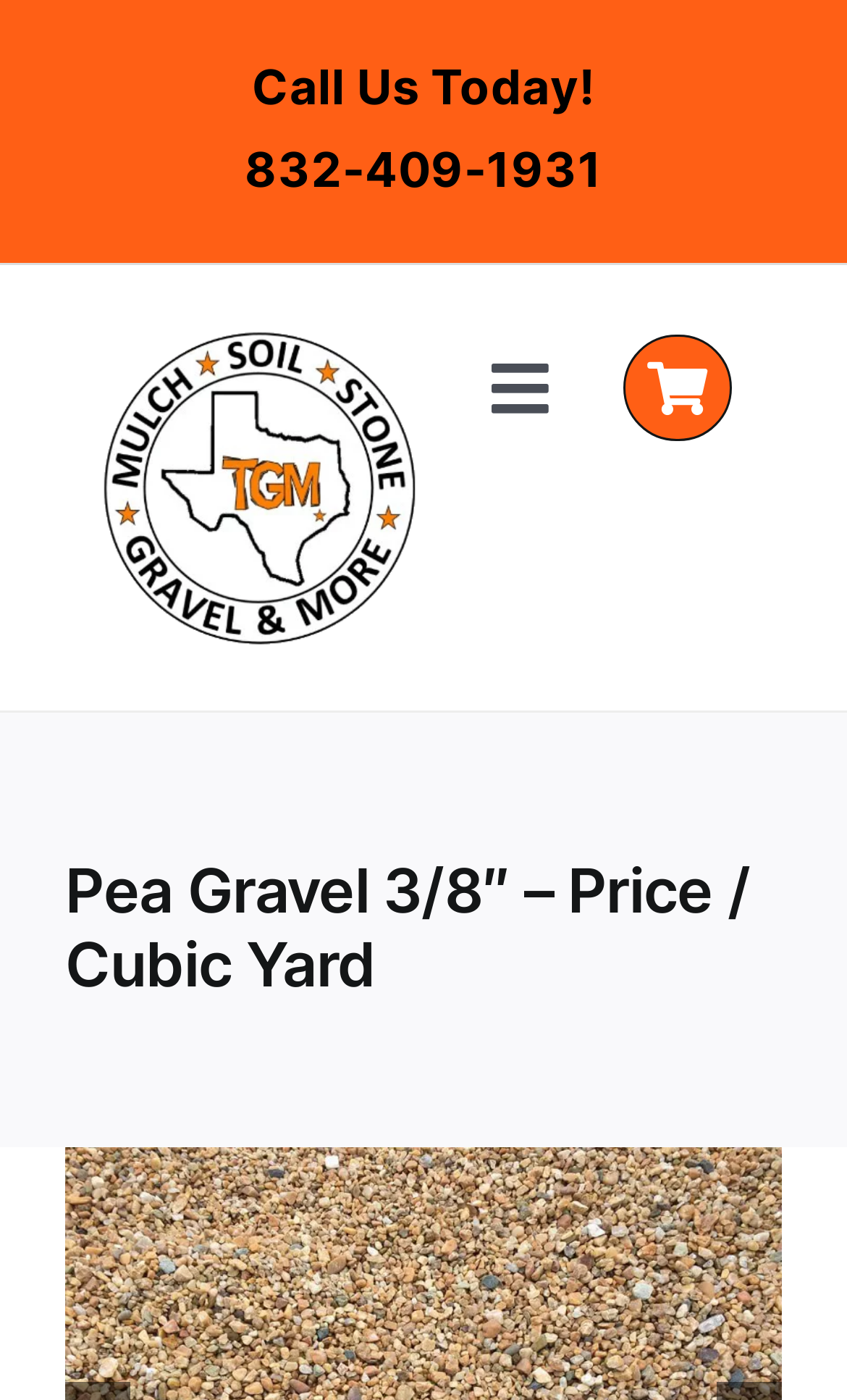Please locate the bounding box coordinates for the element that should be clicked to achieve the following instruction: "Toggle the navigation menu". Ensure the coordinates are given as four float numbers between 0 and 1, i.e., [left, top, right, bottom].

[0.524, 0.235, 0.703, 0.319]